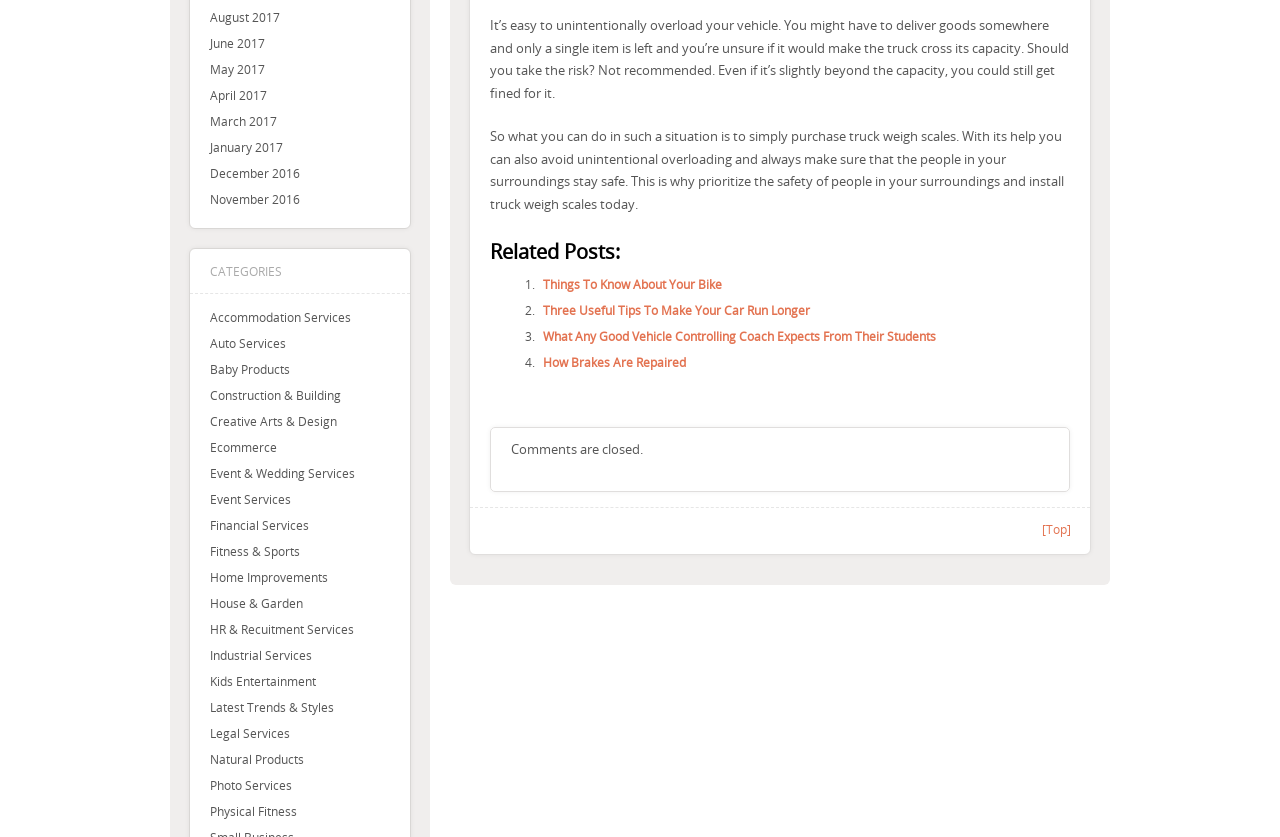Determine the bounding box coordinates of the clickable region to follow the instruction: "Click on 'August 2017'".

[0.164, 0.011, 0.219, 0.03]